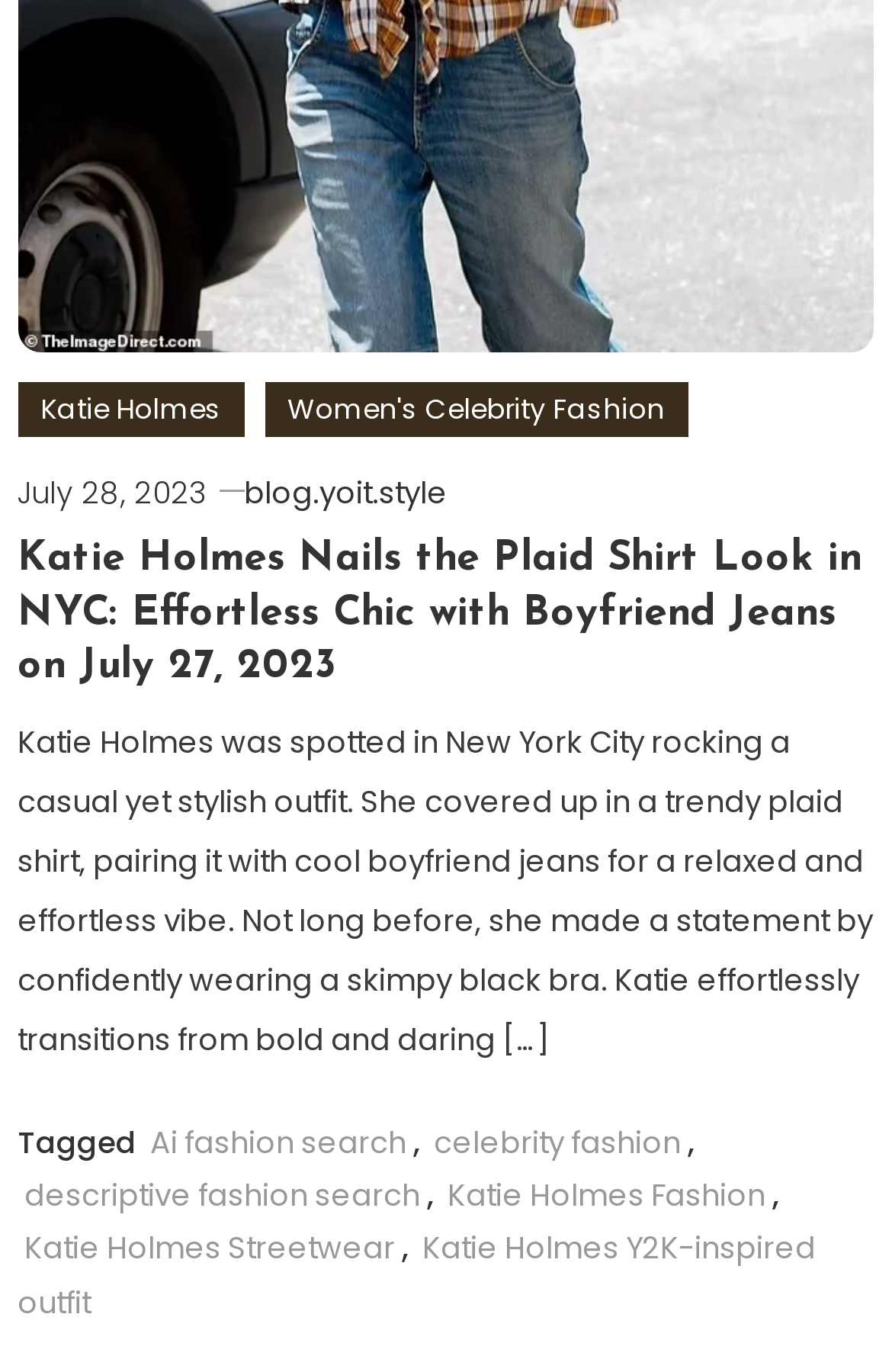Can you give a comprehensive explanation to the question given the content of the image?
What type of jeans is Katie Holmes wearing?

The answer can be found in the heading of the article, which states 'Katie Holmes Nails the Plaid Shirt Look in NYC: Effortless Chic with Boyfriend Jeans on July 27, 2023'. This indicates that Katie Holmes is wearing boyfriend jeans in the described outfit.